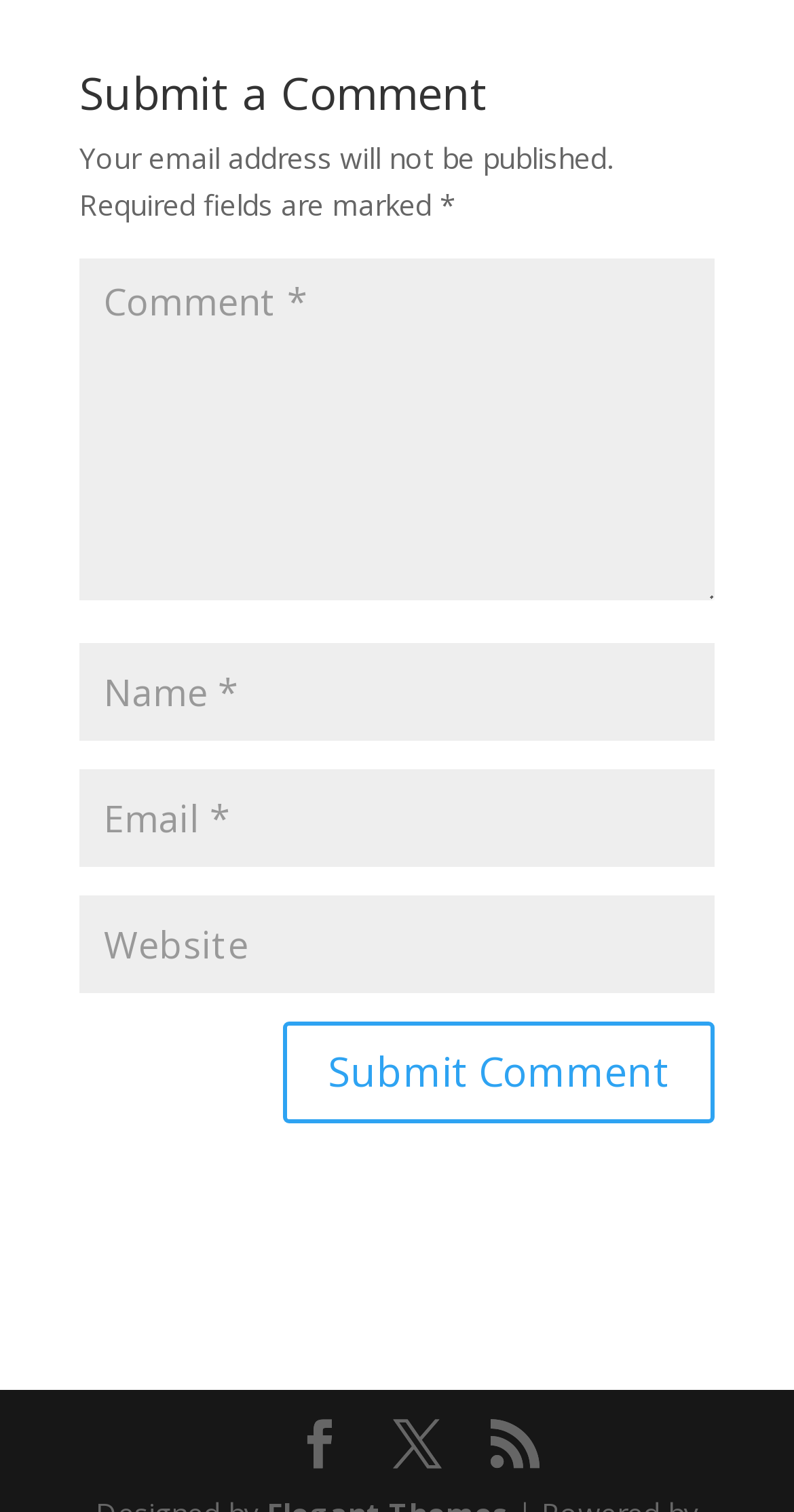Can you find the bounding box coordinates for the element to click on to achieve the instruction: "Enter a comment"?

[0.1, 0.171, 0.9, 0.397]